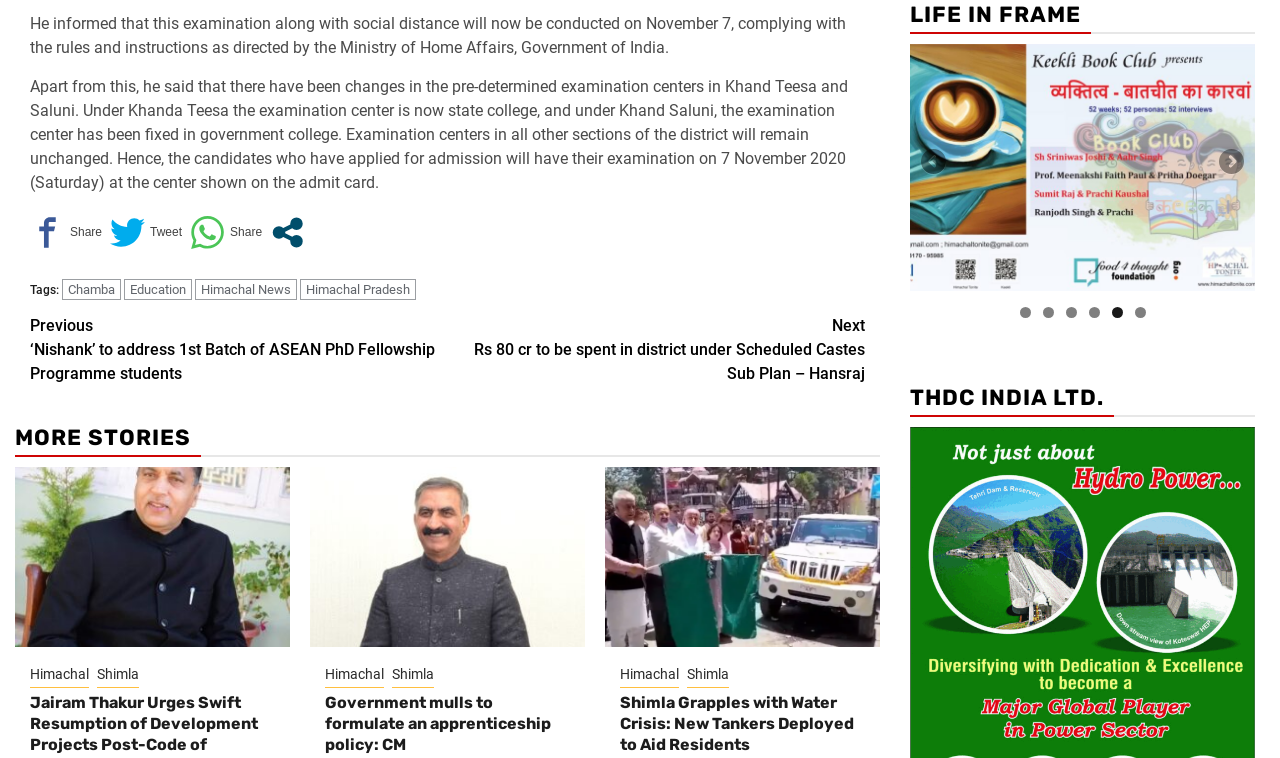Please identify the bounding box coordinates of the element on the webpage that should be clicked to follow this instruction: "Click the 'Continue Reading' button". The bounding box coordinates should be given as four float numbers between 0 and 1, formatted as [left, top, right, bottom].

[0.023, 0.401, 0.676, 0.523]